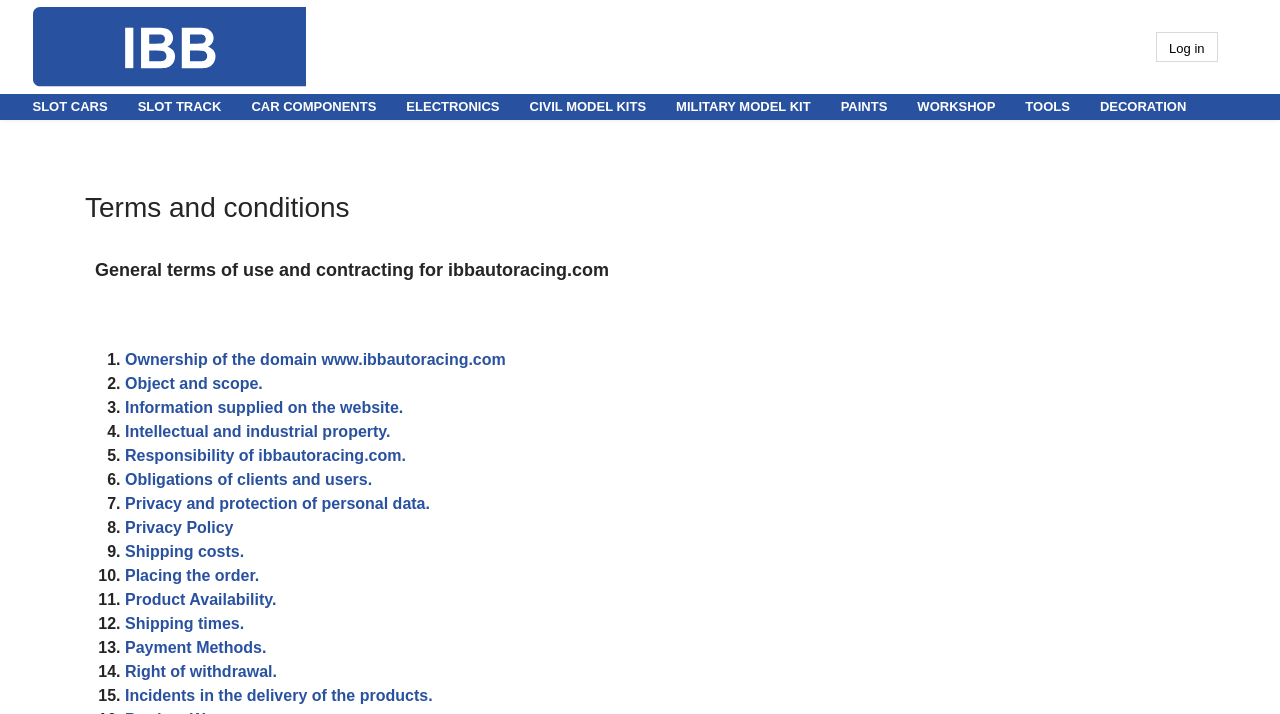Using the details in the image, give a detailed response to the question below:
What is the purpose of the webpage?

The purpose of the webpage is to display the terms and conditions of the website, which is indicated by the heading 'Terms and conditions' and the list of links below it that outline the different terms and conditions.